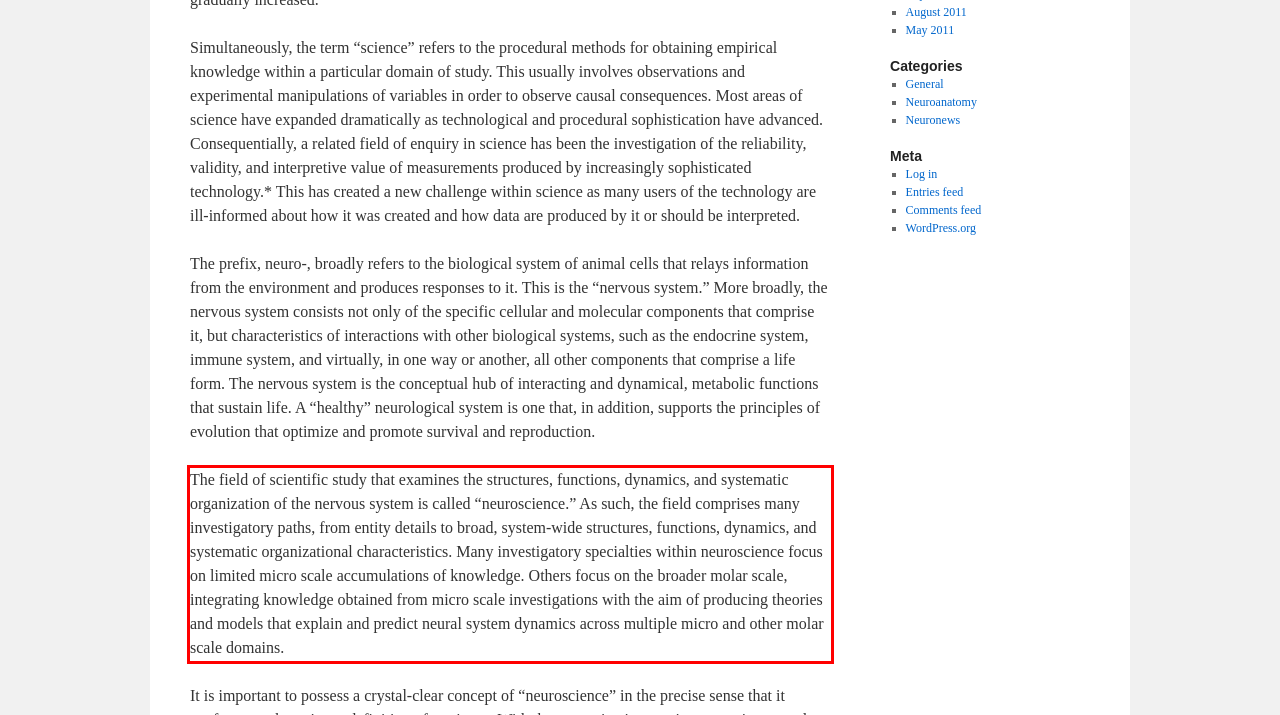Your task is to recognize and extract the text content from the UI element enclosed in the red bounding box on the webpage screenshot.

The field of scientific study that examines the structures, functions, dynamics, and systematic organization of the nervous system is called “neuroscience.” As such, the field comprises many investigatory paths, from entity details to broad, system-wide structures, functions, dynamics, and systematic organizational characteristics. Many investigatory specialties within neuroscience focus on limited micro scale accumulations of knowledge. Others focus on the broader molar scale, integrating knowledge obtained from micro scale investigations with the aim of producing theories and models that explain and predict neural system dynamics across multiple micro and other molar scale domains.